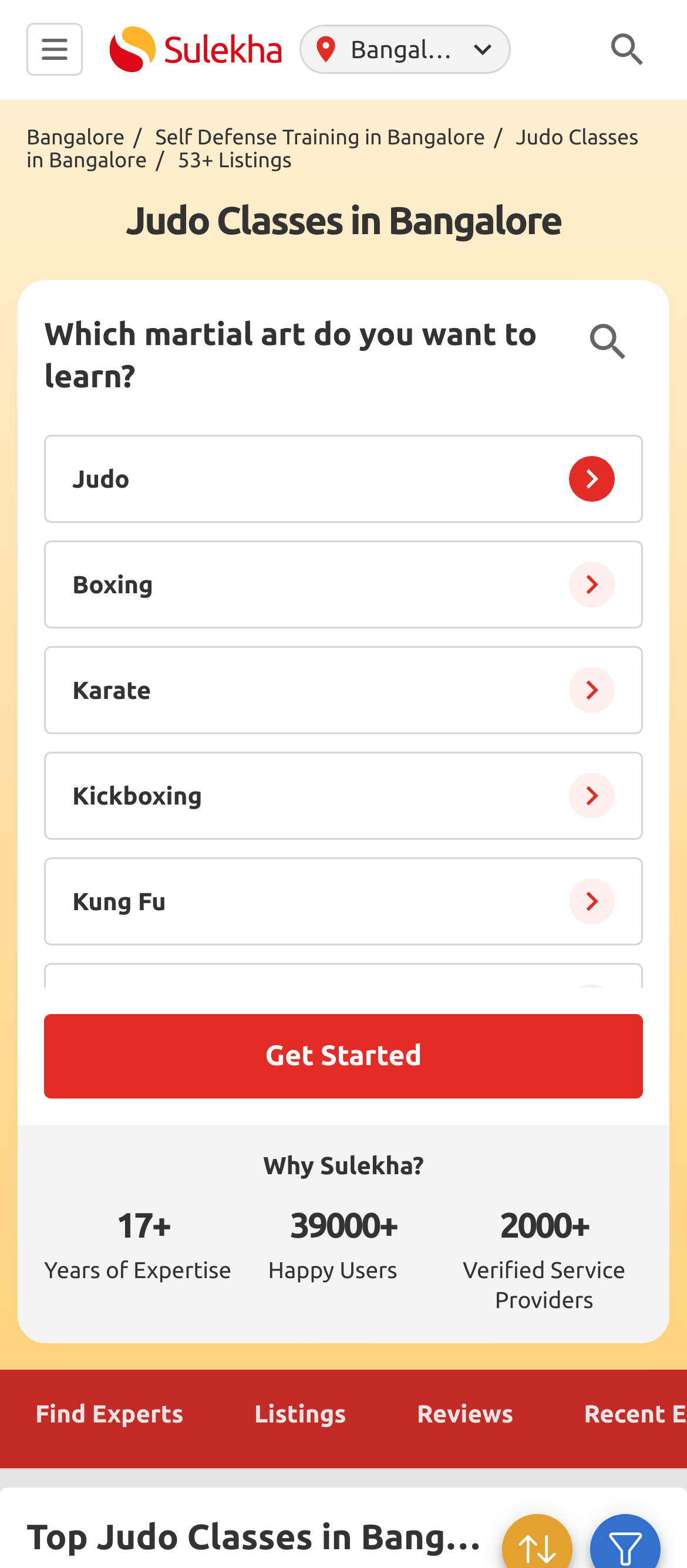What is the purpose of the radio buttons?
Provide a fully detailed and comprehensive answer to the question.

The radio buttons are used to select a martial art, with 'Judo' being the default selected option. This suggests that the webpage allows users to choose a martial art and then proceed with finding classes or training.